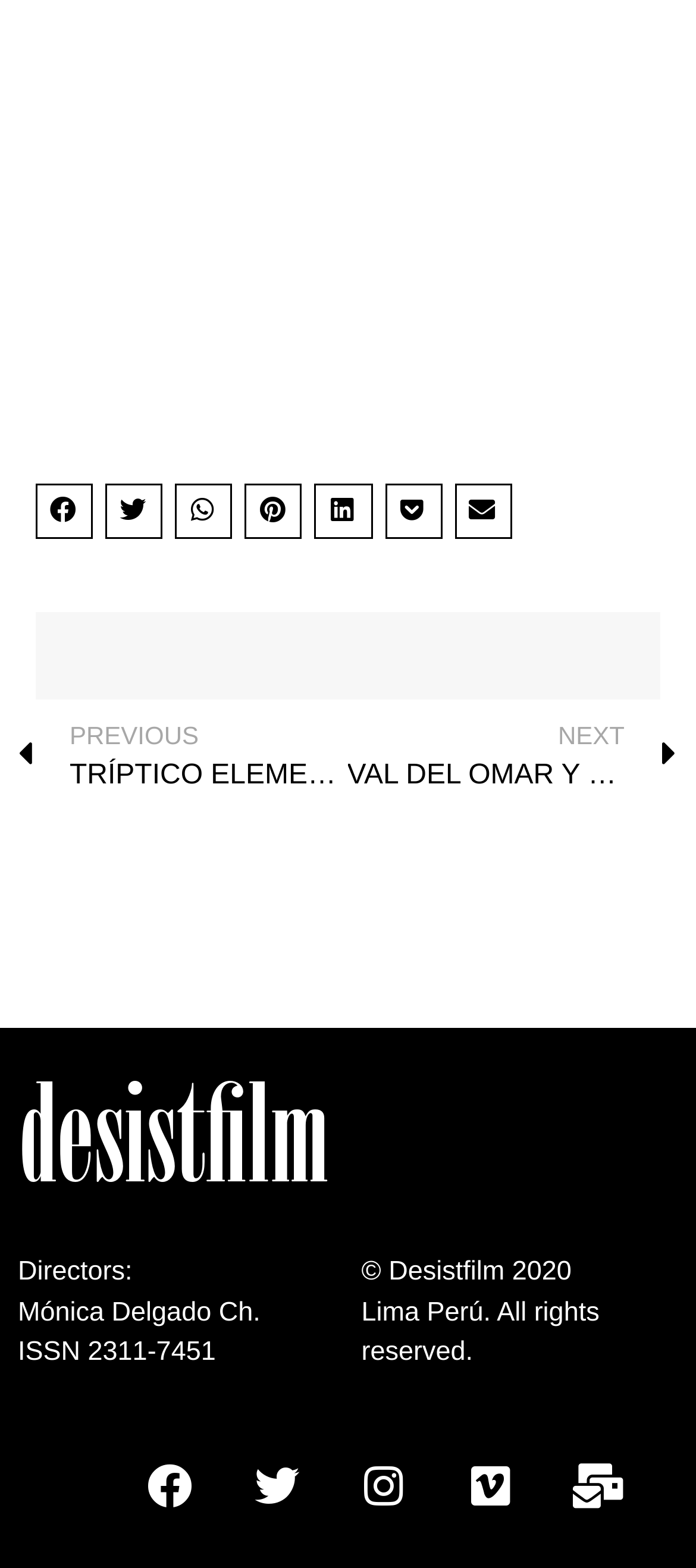Please use the details from the image to answer the following question comprehensively:
What is the ISSN number?

I located the answer in the StaticText element with the text 'ISSN 2311-7451', which is likely to be the ISSN number of the website or its publication.